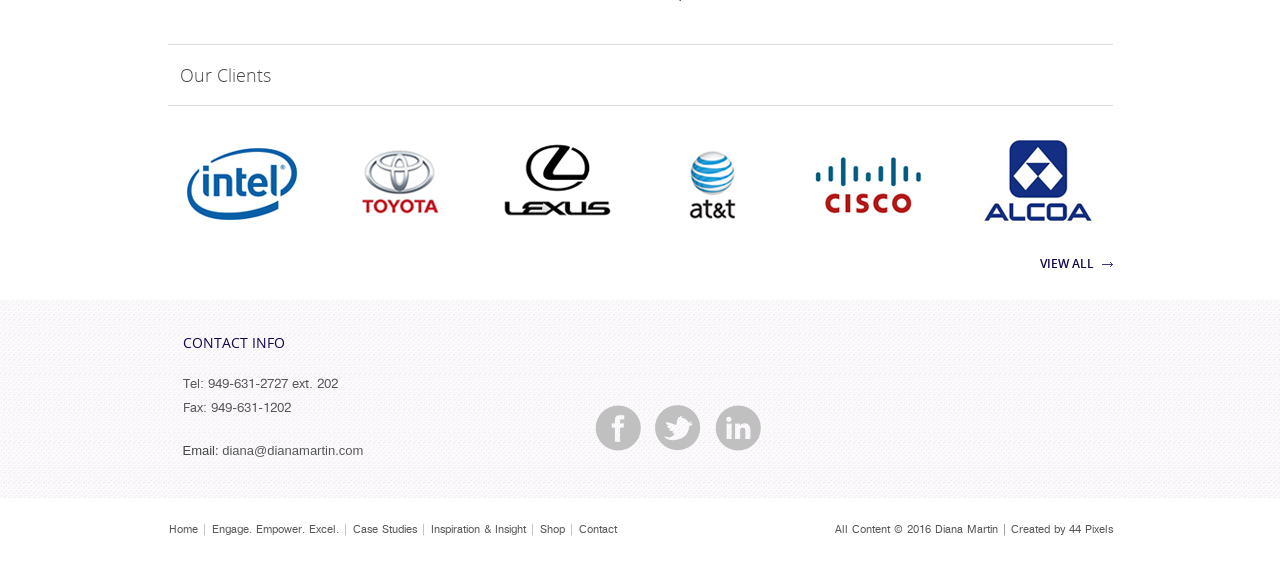What is the email address to contact?
Kindly answer the question with as much detail as you can.

I found the contact information section on the webpage, which includes an email address. The email address is 'diana@dianamartin.com'.